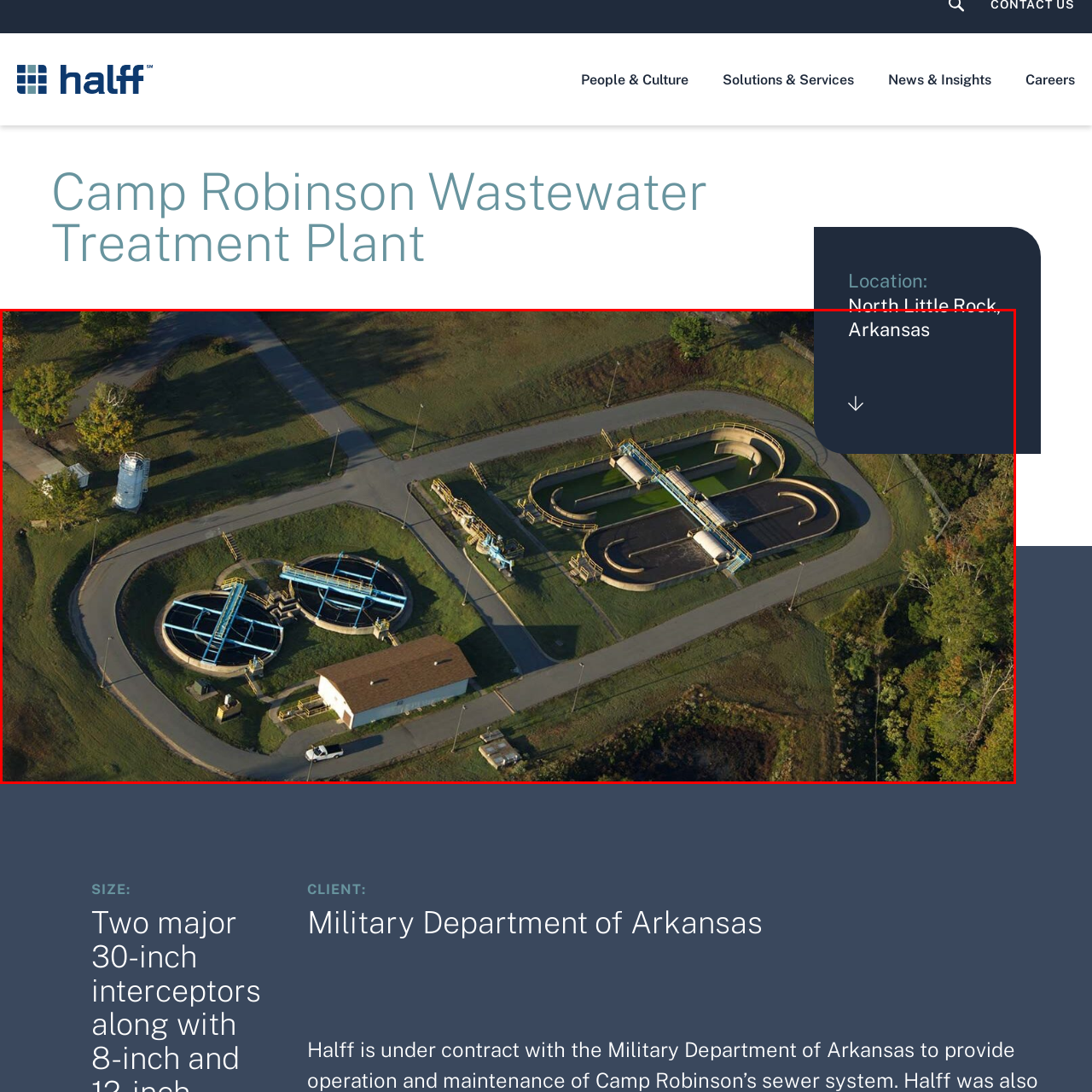What color is the roof of the small white building?  
Observe the image highlighted by the red bounding box and supply a detailed response derived from the visual information in the image.

The color of the roof of the small white building can be determined by reading the caption, which describes the building as having a brown roof.